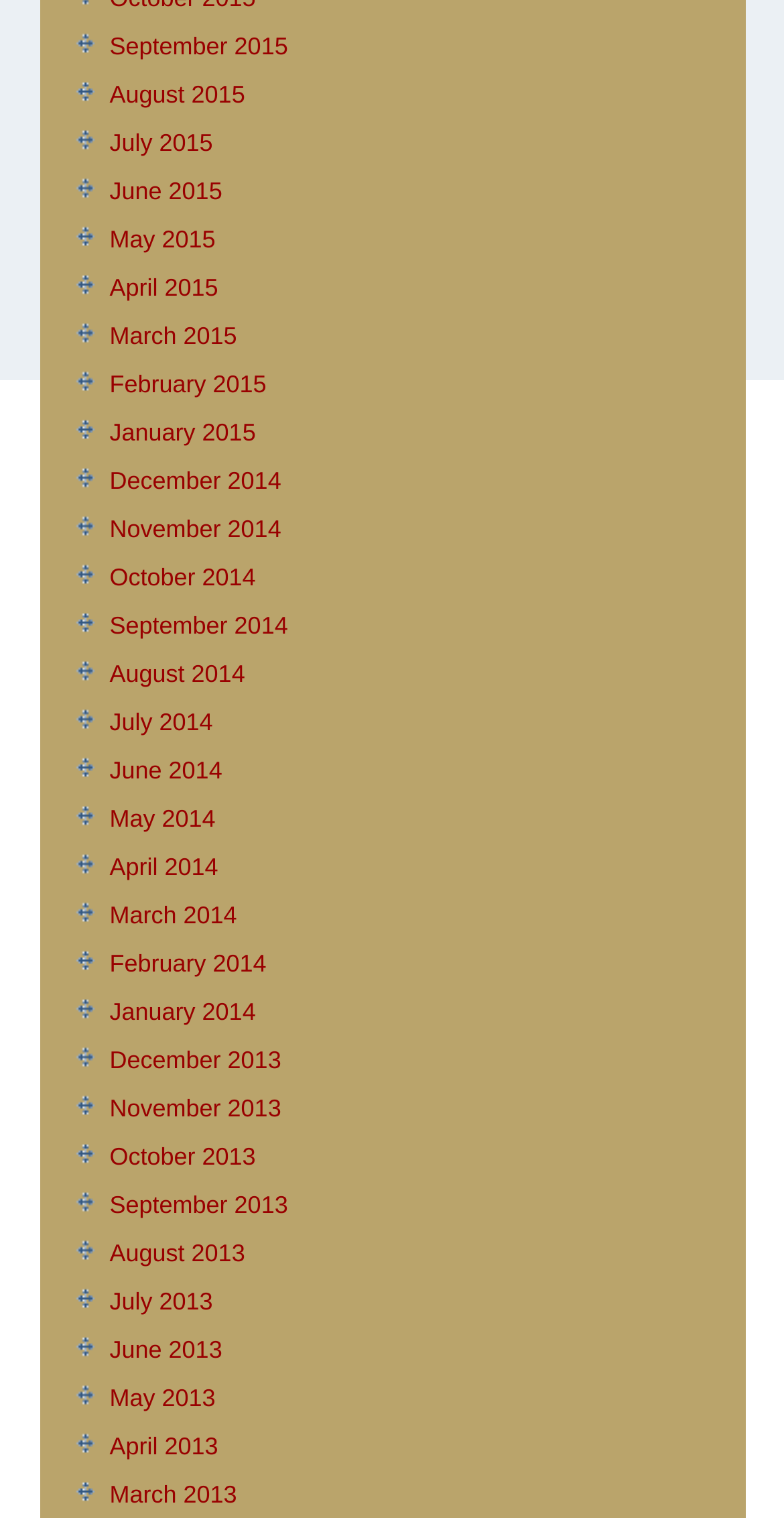Please identify the bounding box coordinates of the area that needs to be clicked to follow this instruction: "View March 2013".

[0.14, 0.975, 0.302, 0.994]